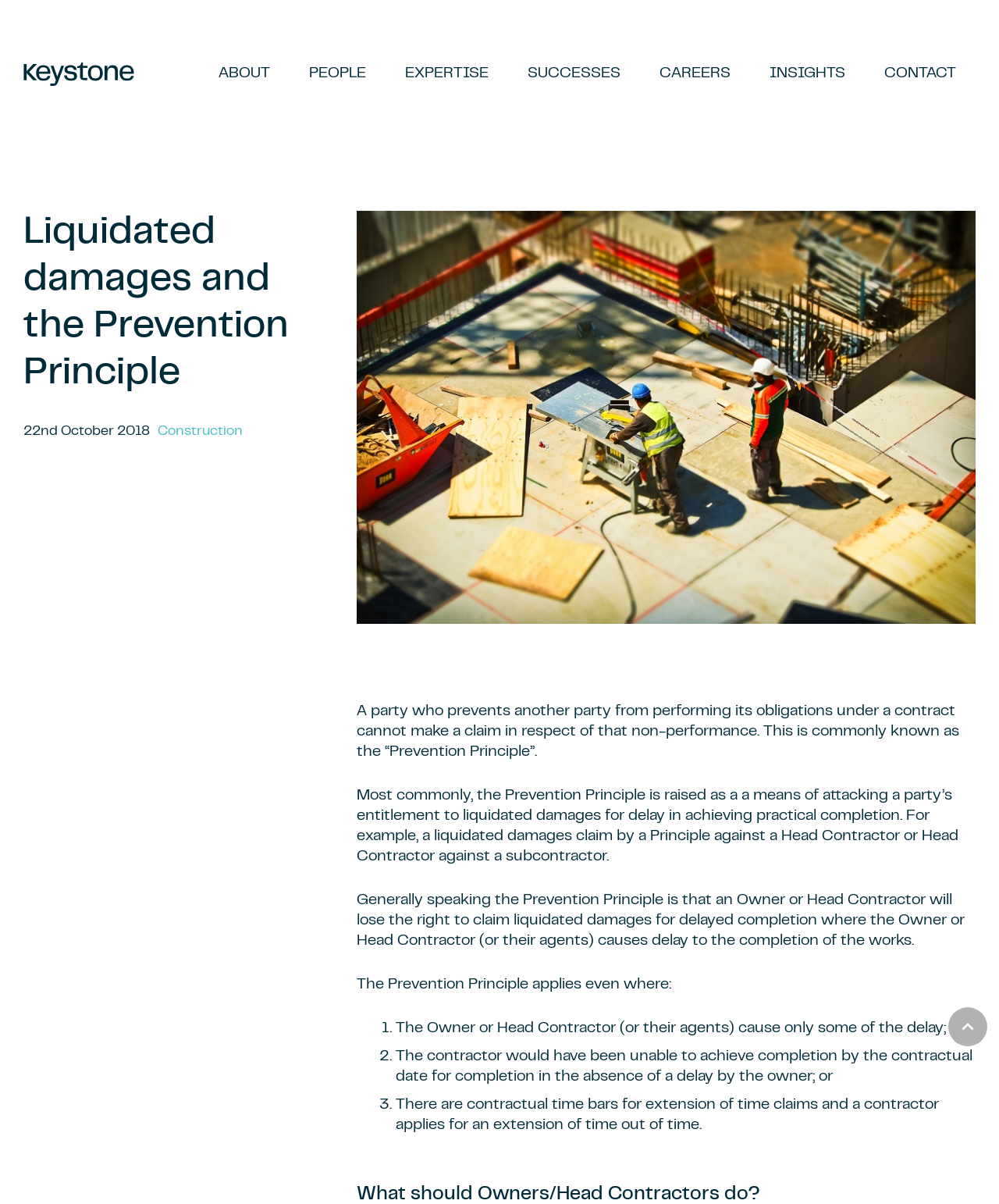Please provide a comprehensive answer to the question below using the information from the image: What is the topic of this article?

The topic of this article can be determined by reading the heading 'Liquidated damages and the Prevention Principle' and the static text 'A party who prevents another party from performing its obligations under a contract cannot make a claim in respect of that non-performance. This is commonly known as the “Prevention Principle”.'